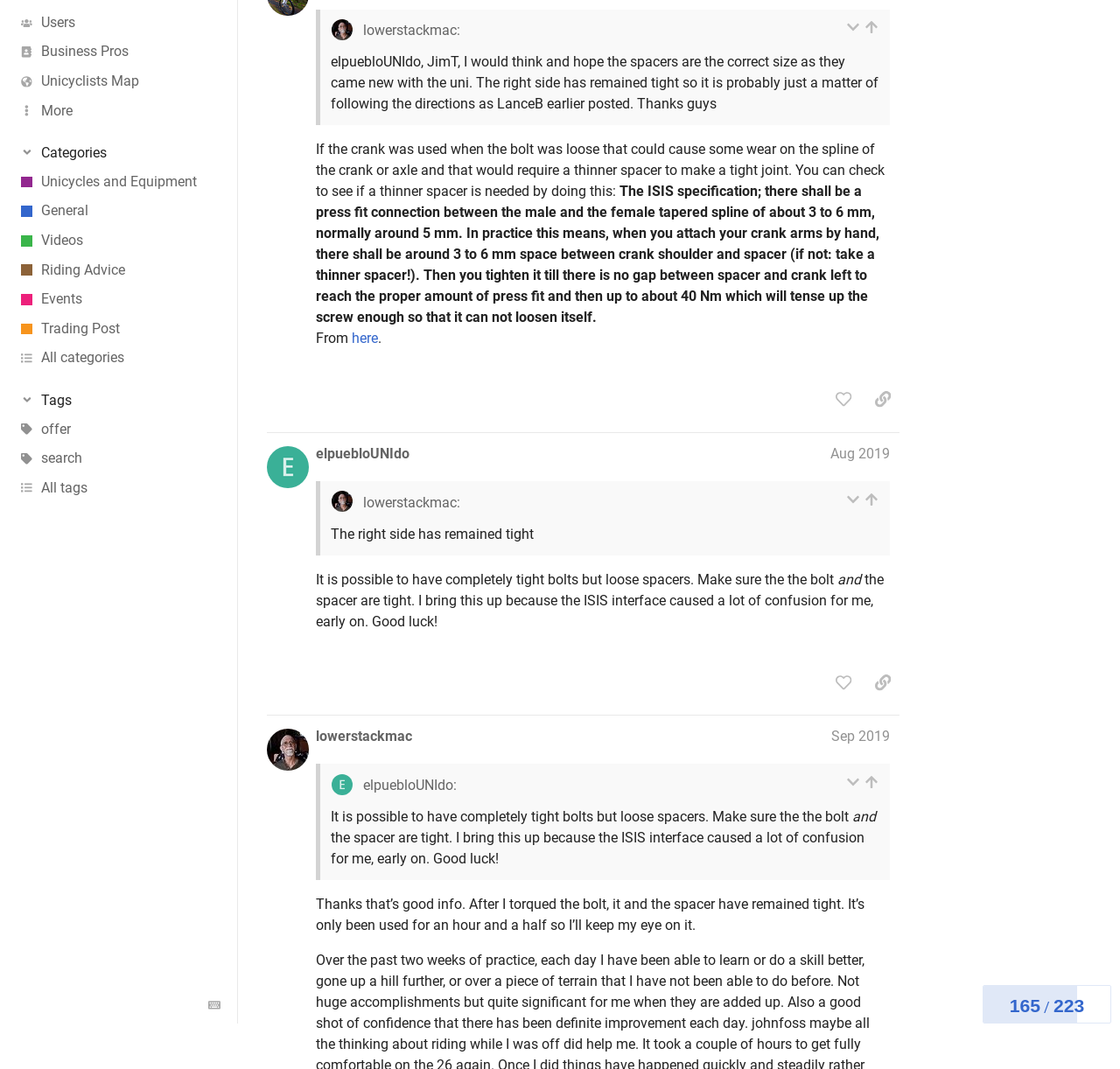Provide the bounding box coordinates of the area you need to click to execute the following instruction: "Copy a link to the post by @Moslki".

[0.773, 0.64, 0.803, 0.668]